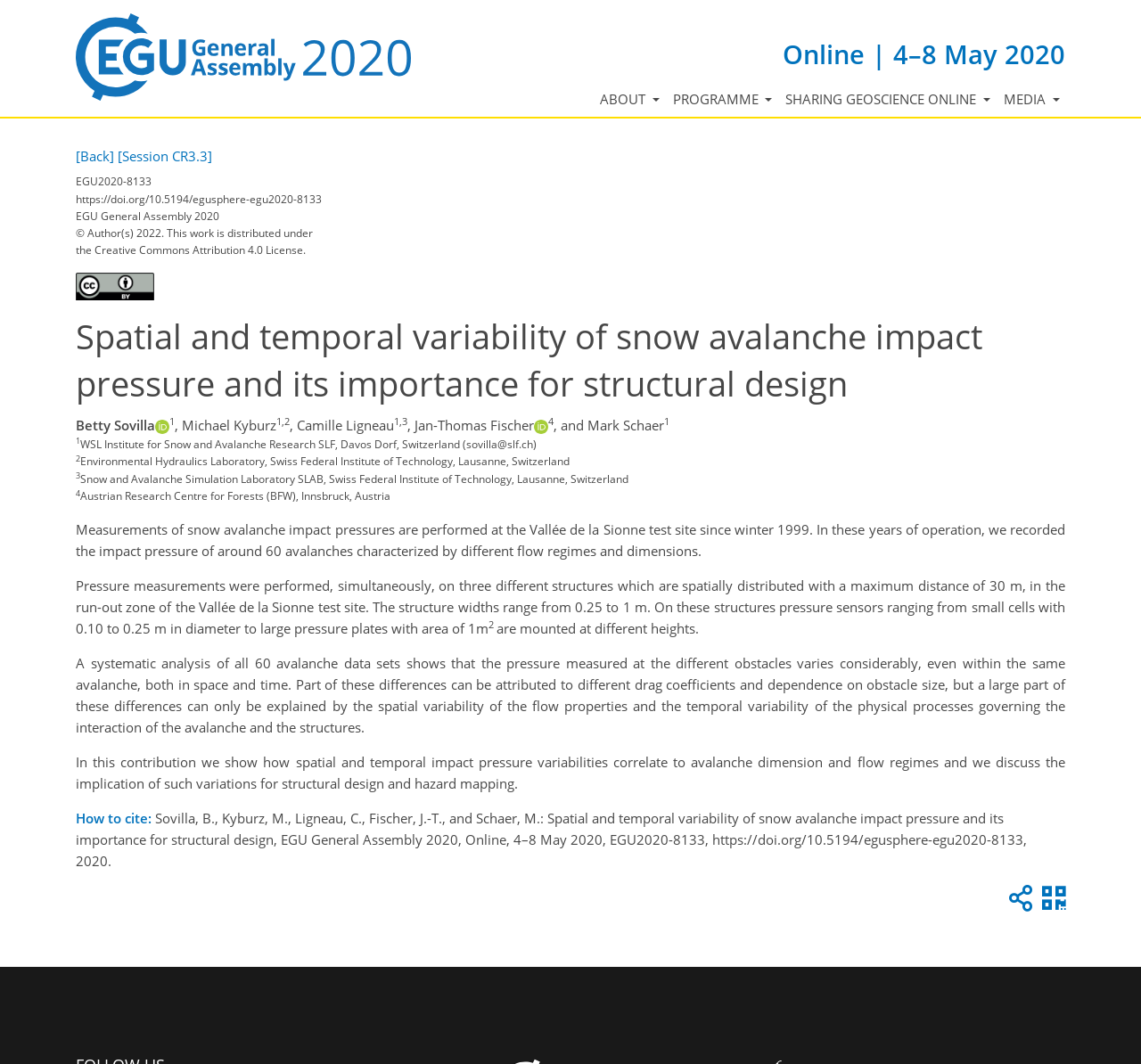What is the event name?
Look at the screenshot and respond with a single word or phrase.

EGU General Assembly 2020